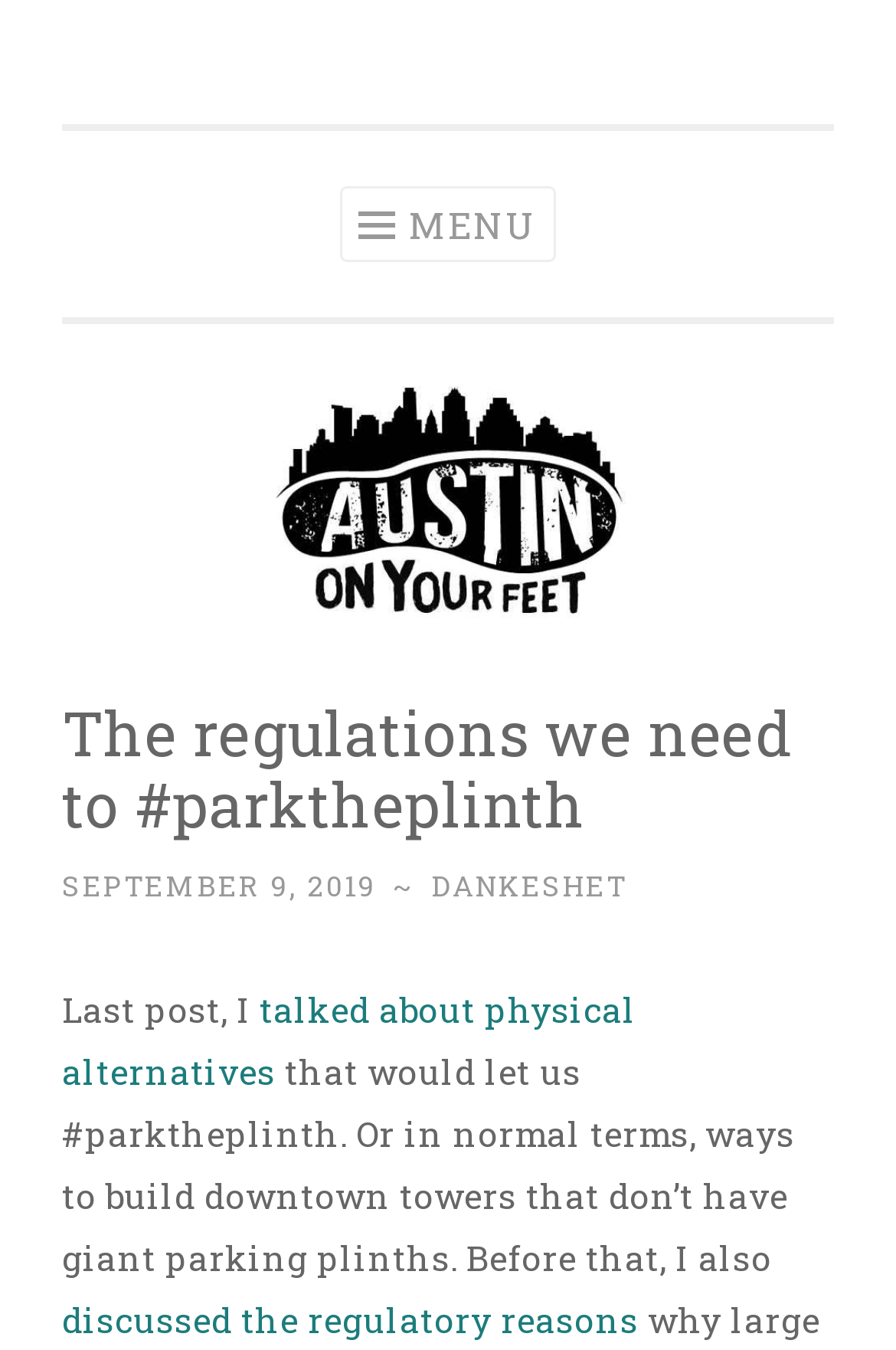With reference to the screenshot, provide a detailed response to the question below:
What is the name of the website?

I determined the name of the website by looking at the heading element with the text 'Austin on Your Feet' which is a prominent element on the page.